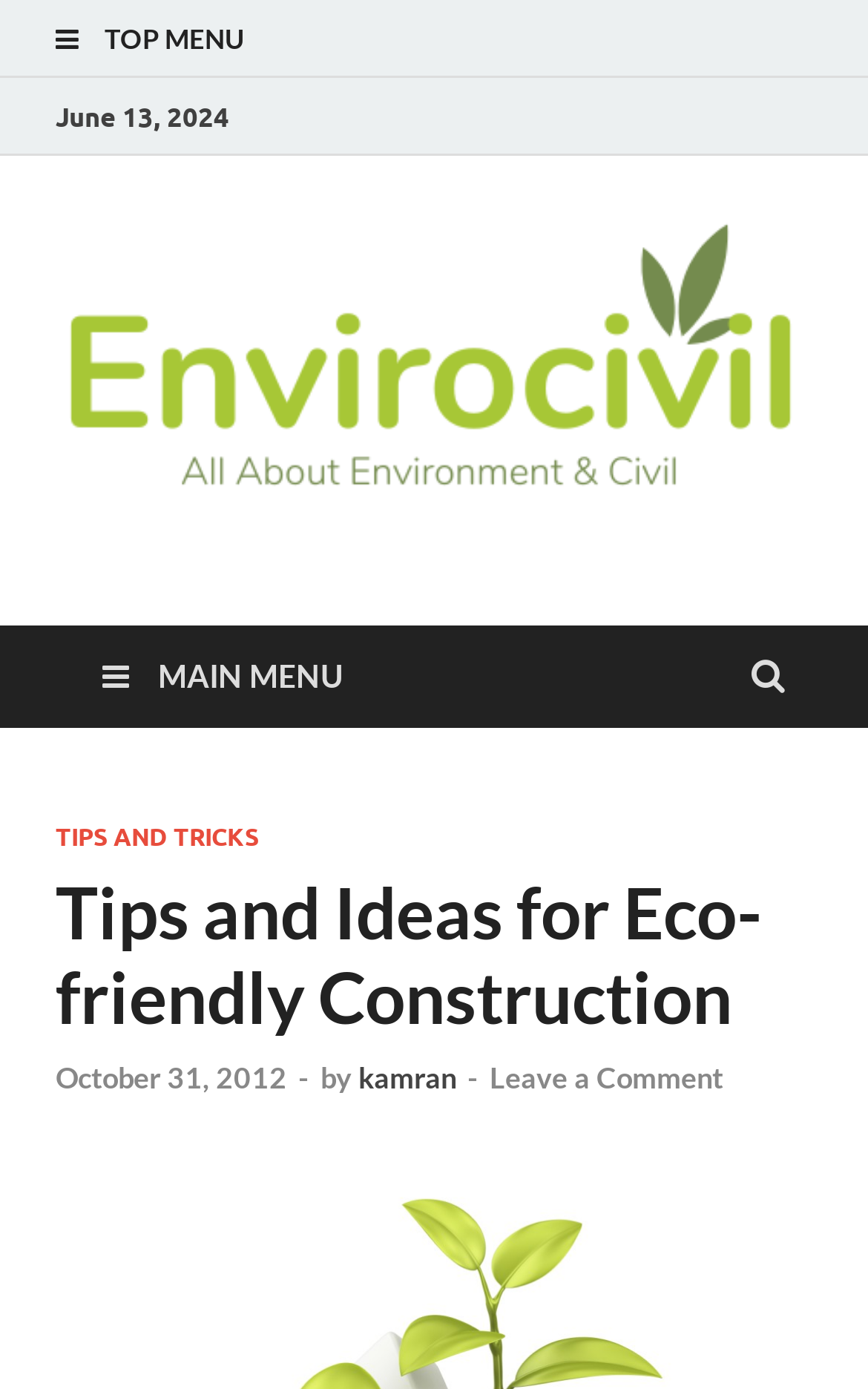Write an elaborate caption that captures the essence of the webpage.

The webpage is about eco-friendly construction, with a focus on providing tips and ideas for building homes and offices in an environmentally responsible way. 

At the top left of the page, there is a link to the top menu, followed by the date "June 13, 2024" and a link to the website "Envirocivil.com" with its logo. Below the logo, there is a link to the same website and a text "Environmental N Civil News". 

On the top right side, there is a link to the main menu. Below the main menu, there is a header section that contains several links and texts. The main title of the webpage "Tips and Ideas for Eco-friendly Construction" is prominently displayed in this section. There are also links to "TIPS AND TRICKS" and a specific date "October 31, 2012", along with the author's name "kamran" and an option to "Leave a Comment".